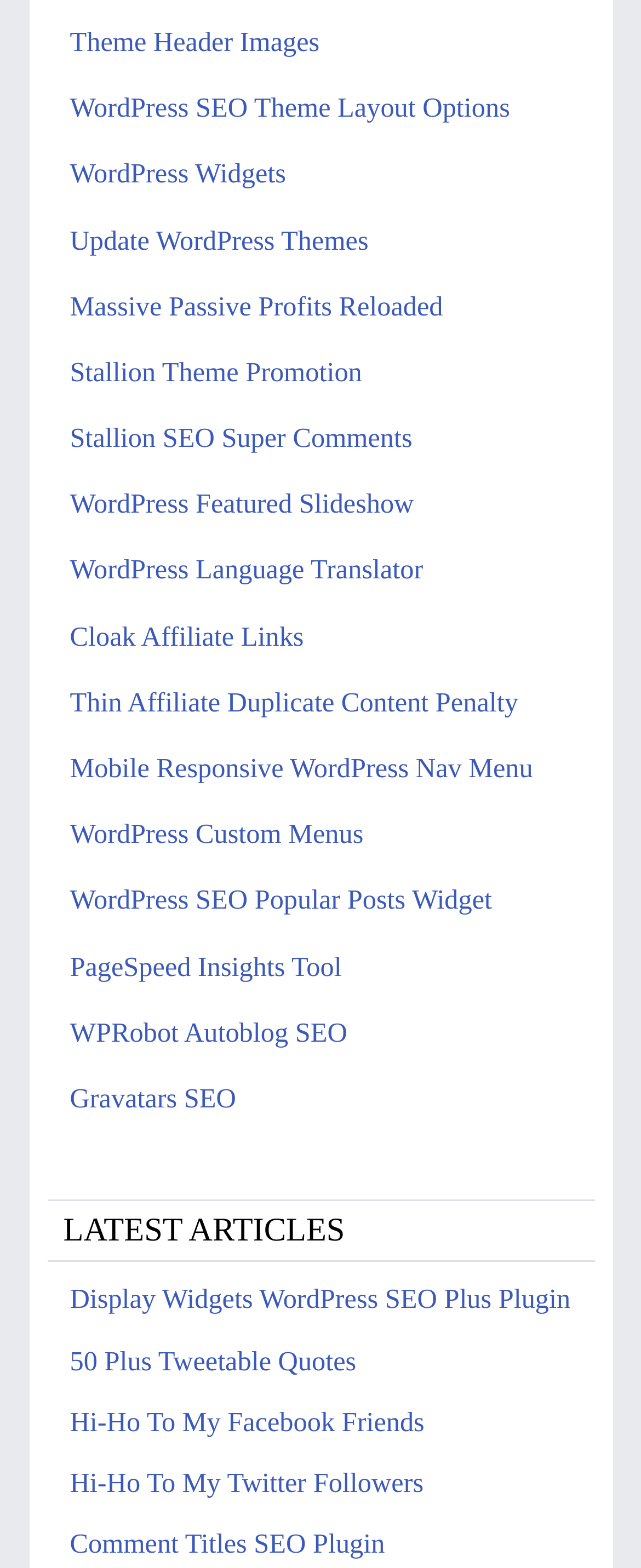Predict the bounding box of the UI element that fits this description: "Poe’s Deadly Daughters".

None